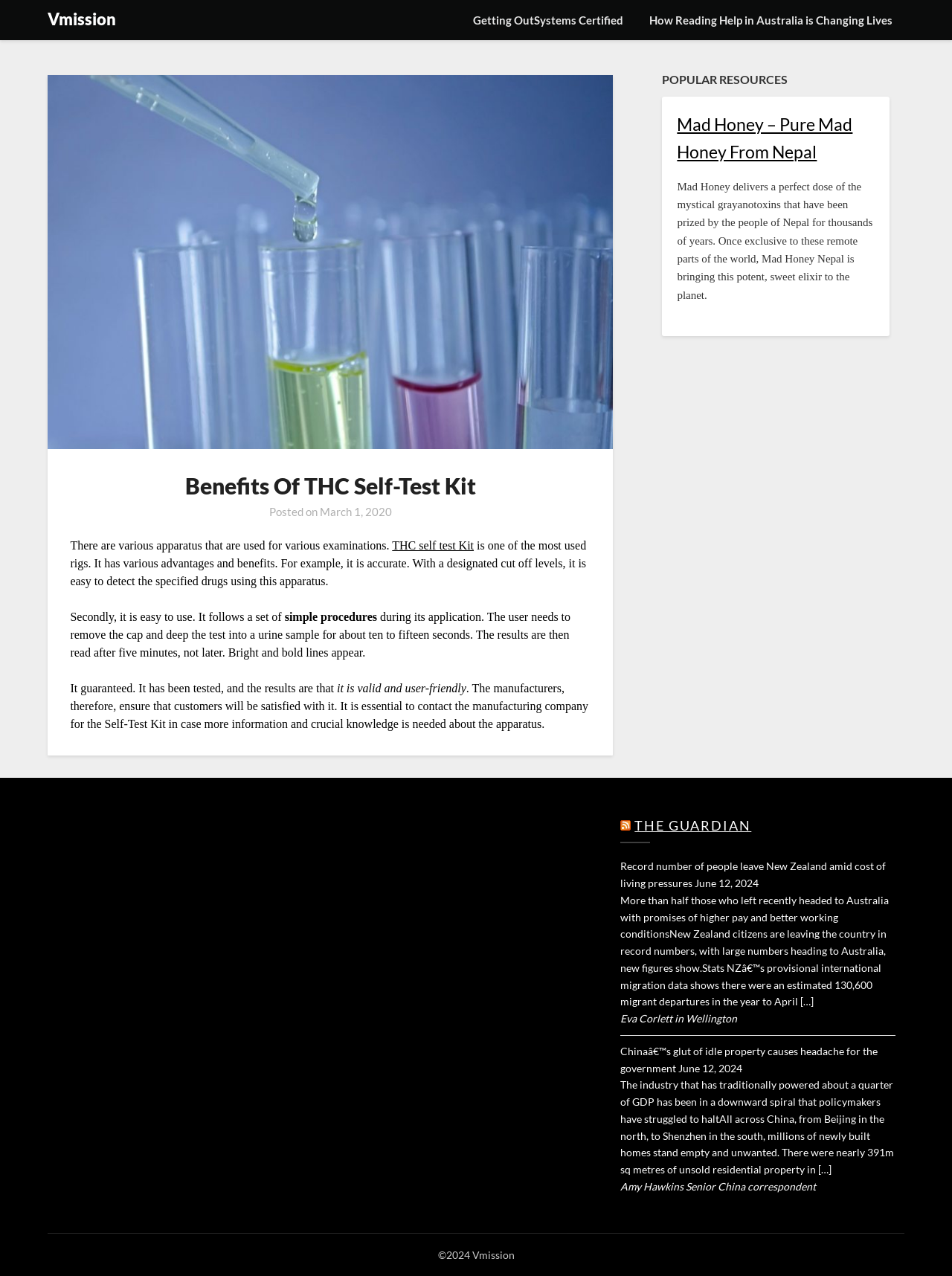What is the name of the self-test kit?
Based on the image content, provide your answer in one word or a short phrase.

THC self test Kit